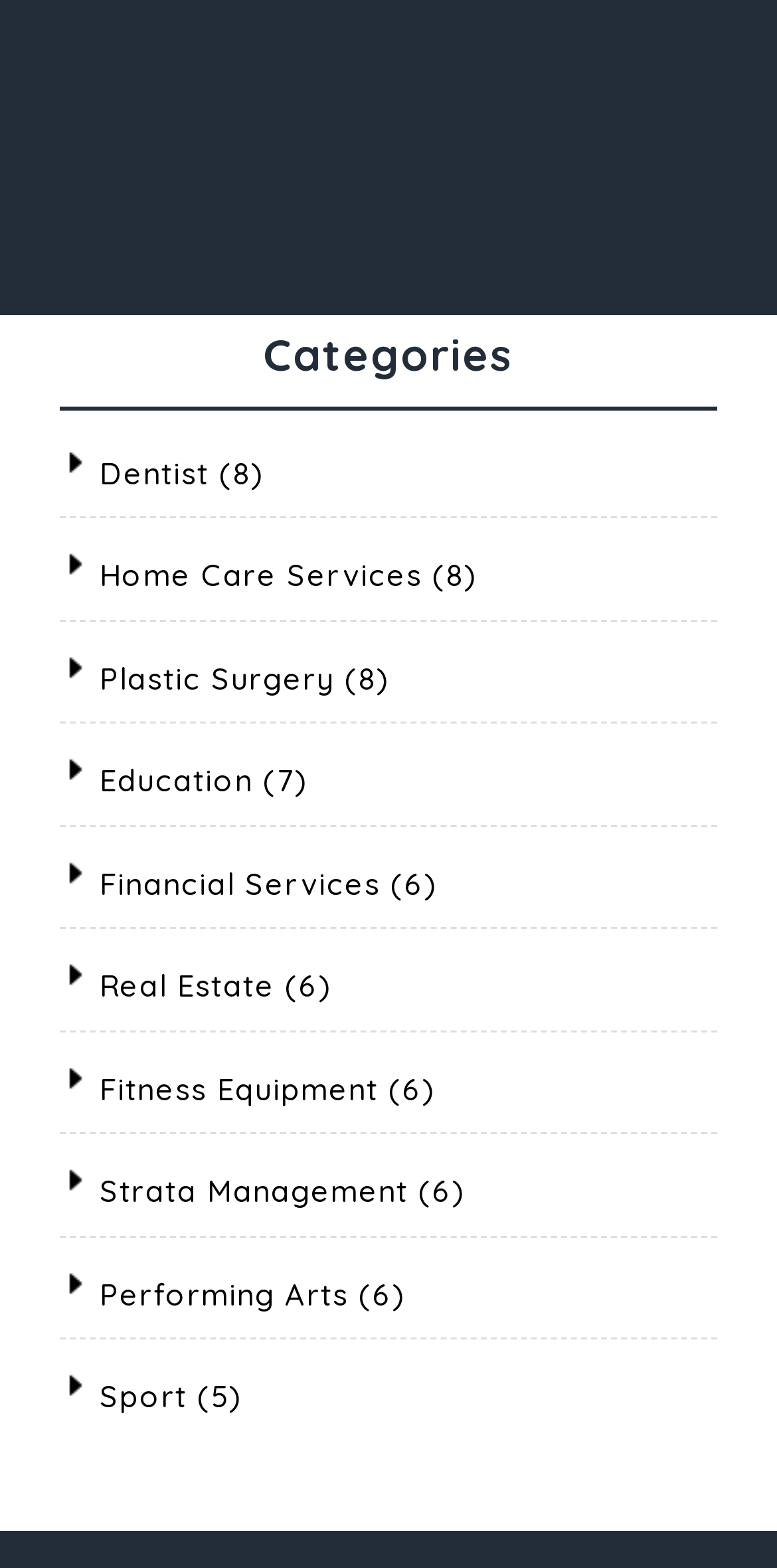Identify the bounding box for the element characterized by the following description: "Strata Management (6)".

[0.128, 0.748, 0.6, 0.772]